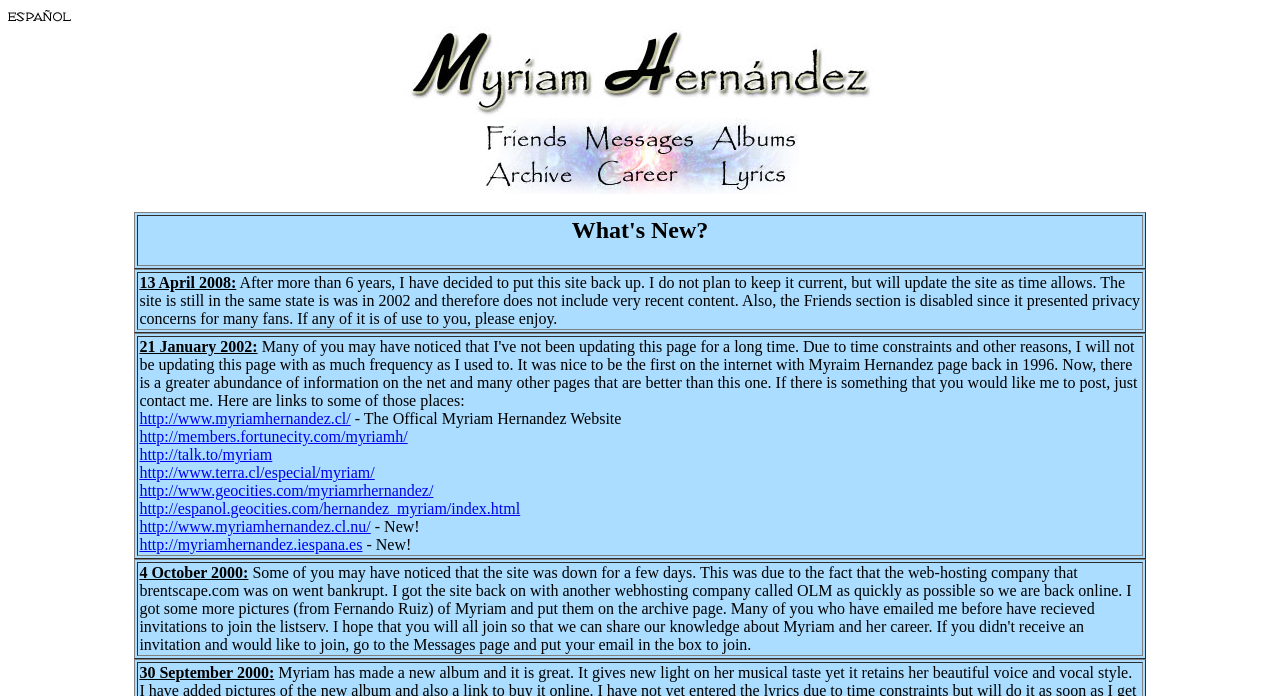Please identify the bounding box coordinates of the element on the webpage that should be clicked to follow this instruction: "Visit Advantage". The bounding box coordinates should be given as four float numbers between 0 and 1, formatted as [left, top, right, bottom].

None